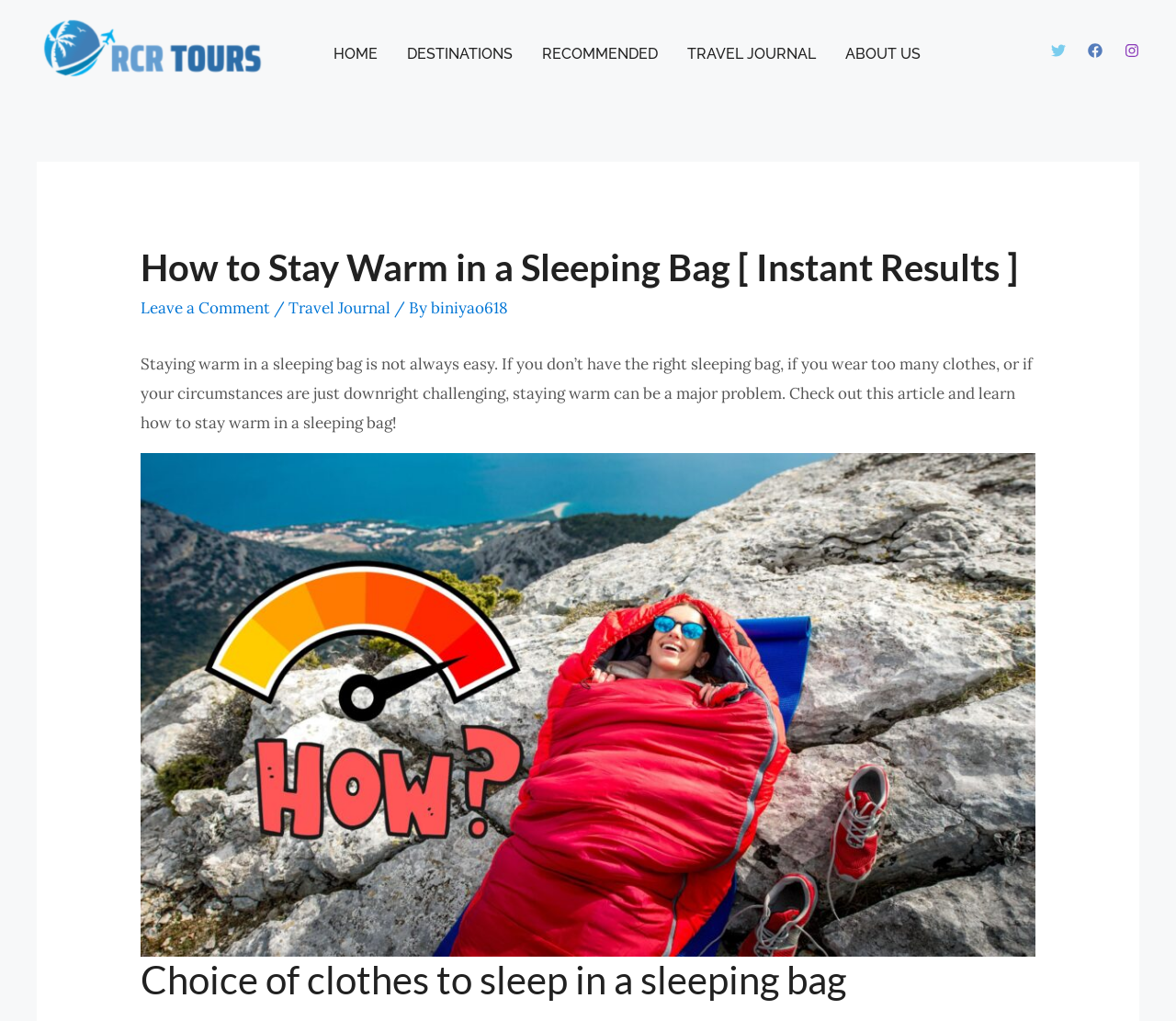Carefully examine the image and provide an in-depth answer to the question: How many social media links are there?

There are three social media links located at the top right corner of the webpage, which are Twitter, Facebook, and Instagram.